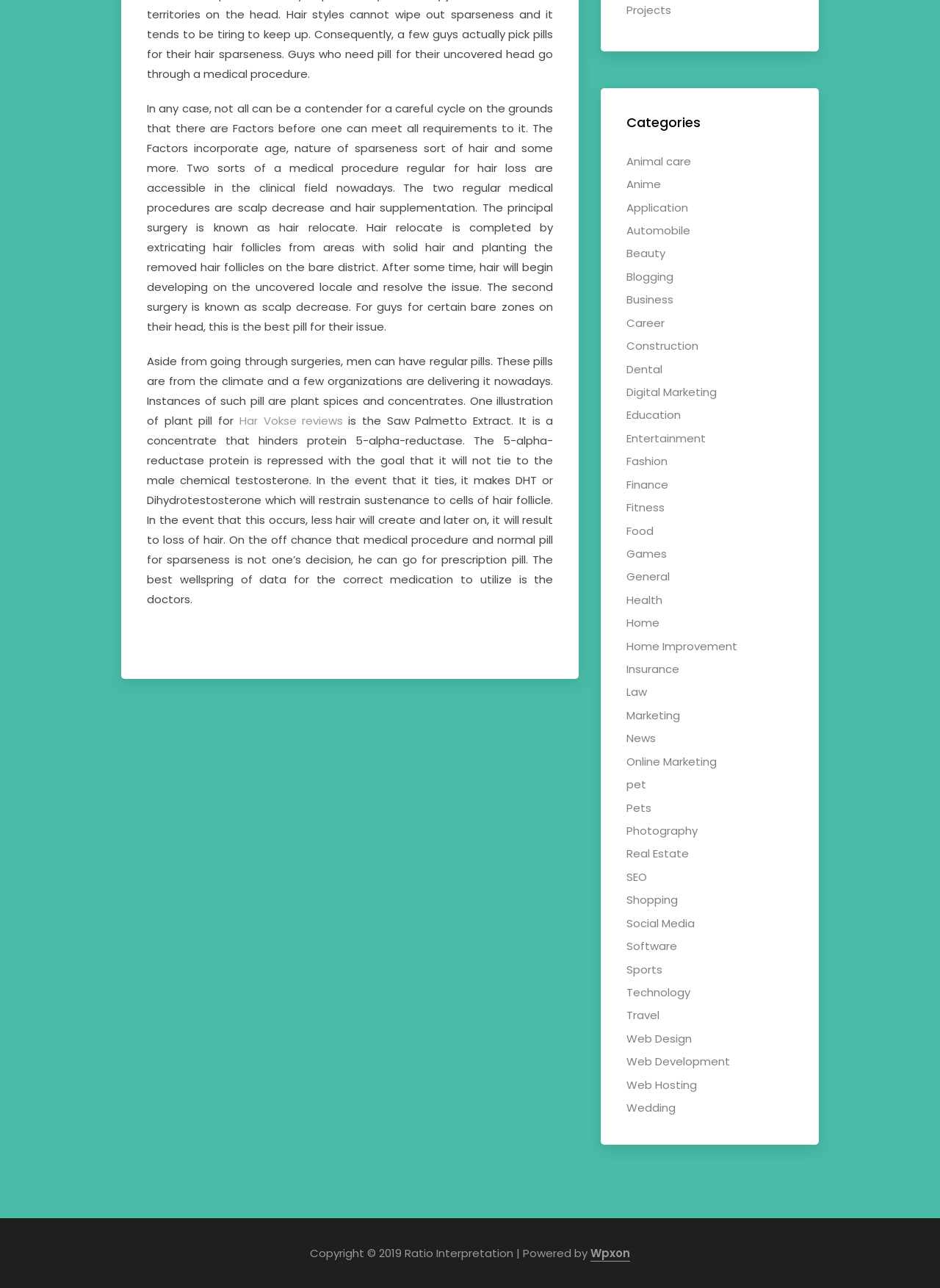Kindly provide the bounding box coordinates of the section you need to click on to fulfill the given instruction: "Select the 'Beauty' category".

[0.667, 0.191, 0.708, 0.203]